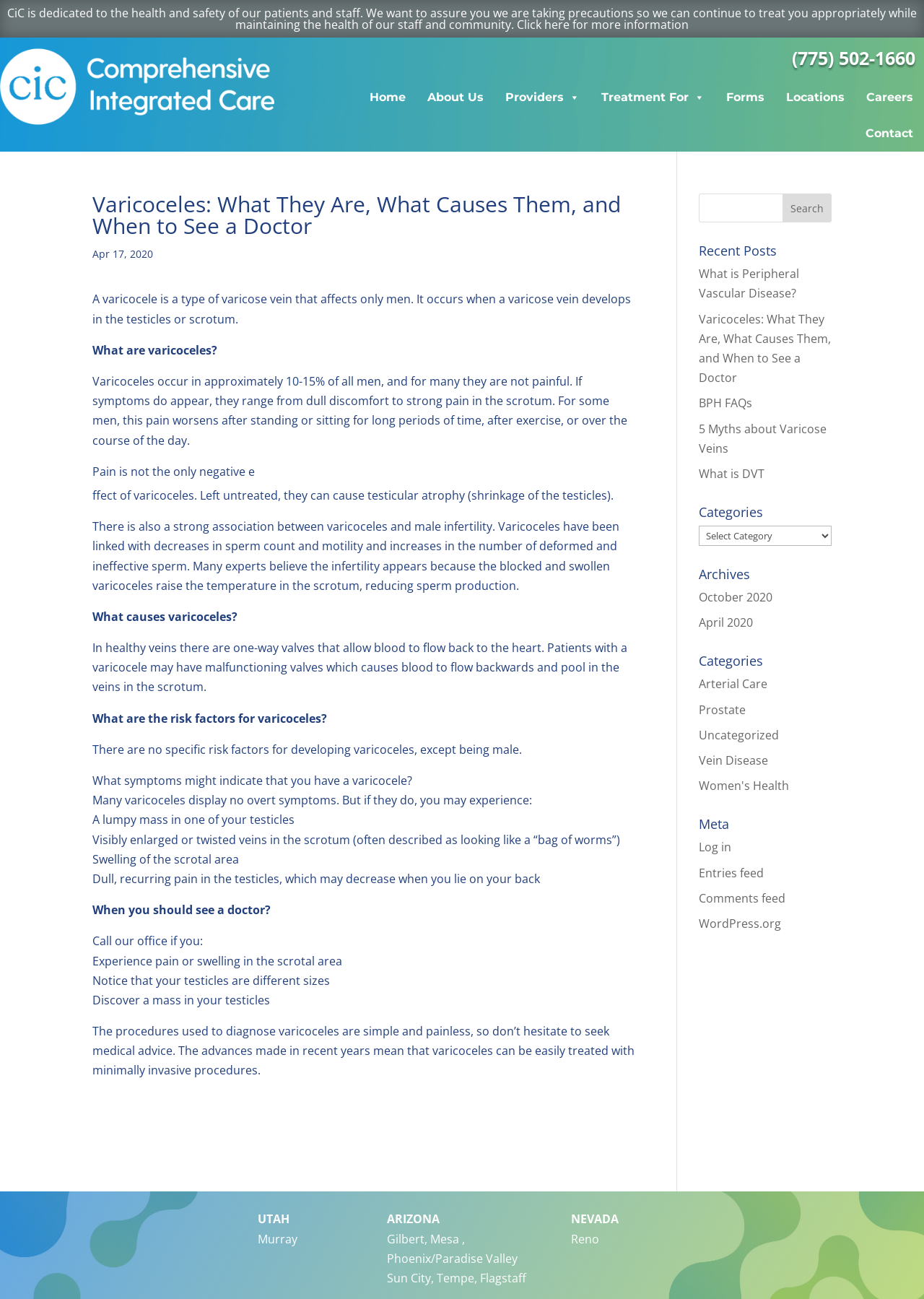Locate the coordinates of the bounding box for the clickable region that fulfills this instruction: "Click the 'Home' link".

[0.388, 0.061, 0.451, 0.089]